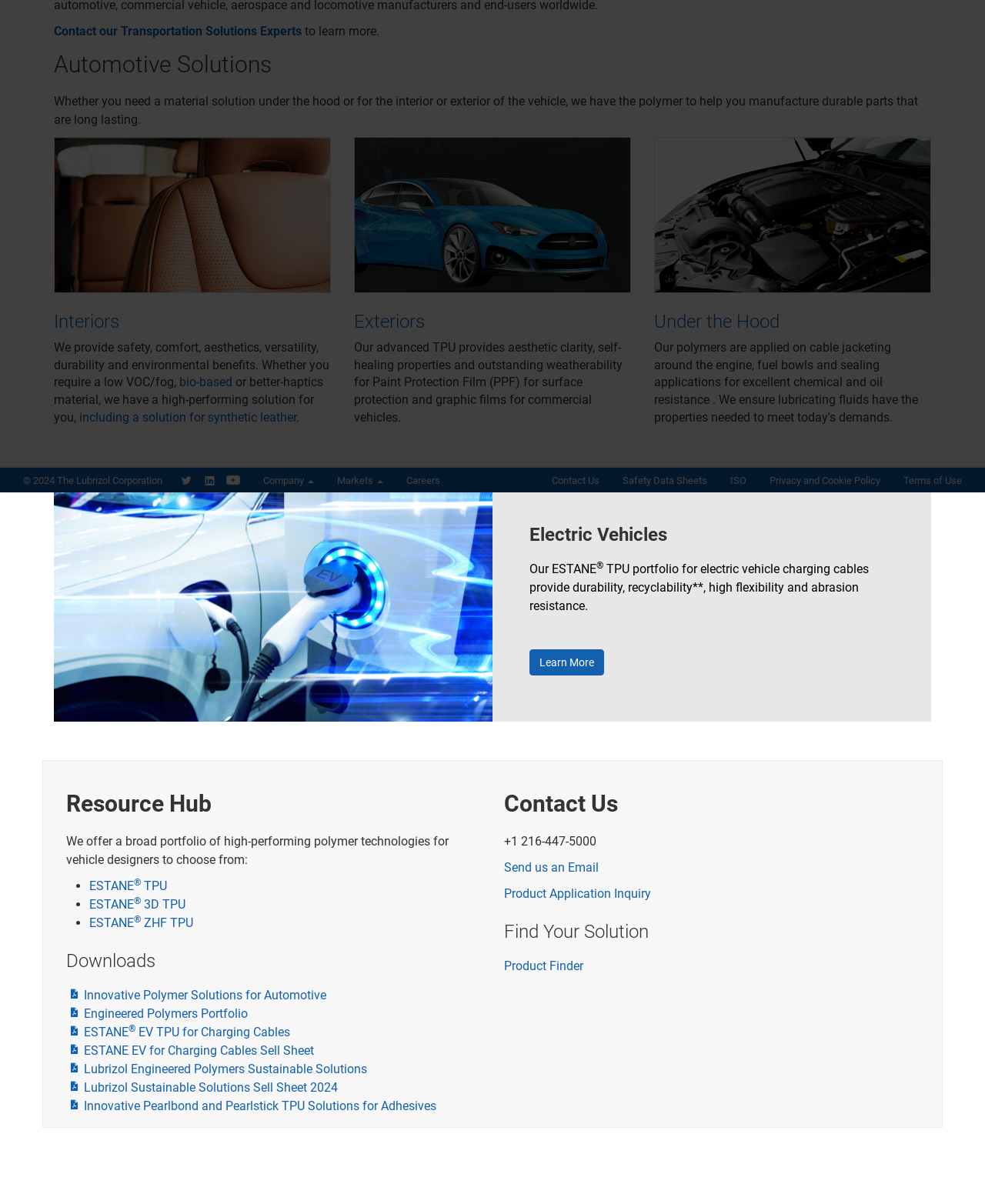From the webpage screenshot, identify the region described by Markets. Provide the bounding box coordinates as (top-left x, top-left y, bottom-right x, bottom-right y), with each value being a floating point number between 0 and 1.

[0.33, 0.389, 0.401, 0.409]